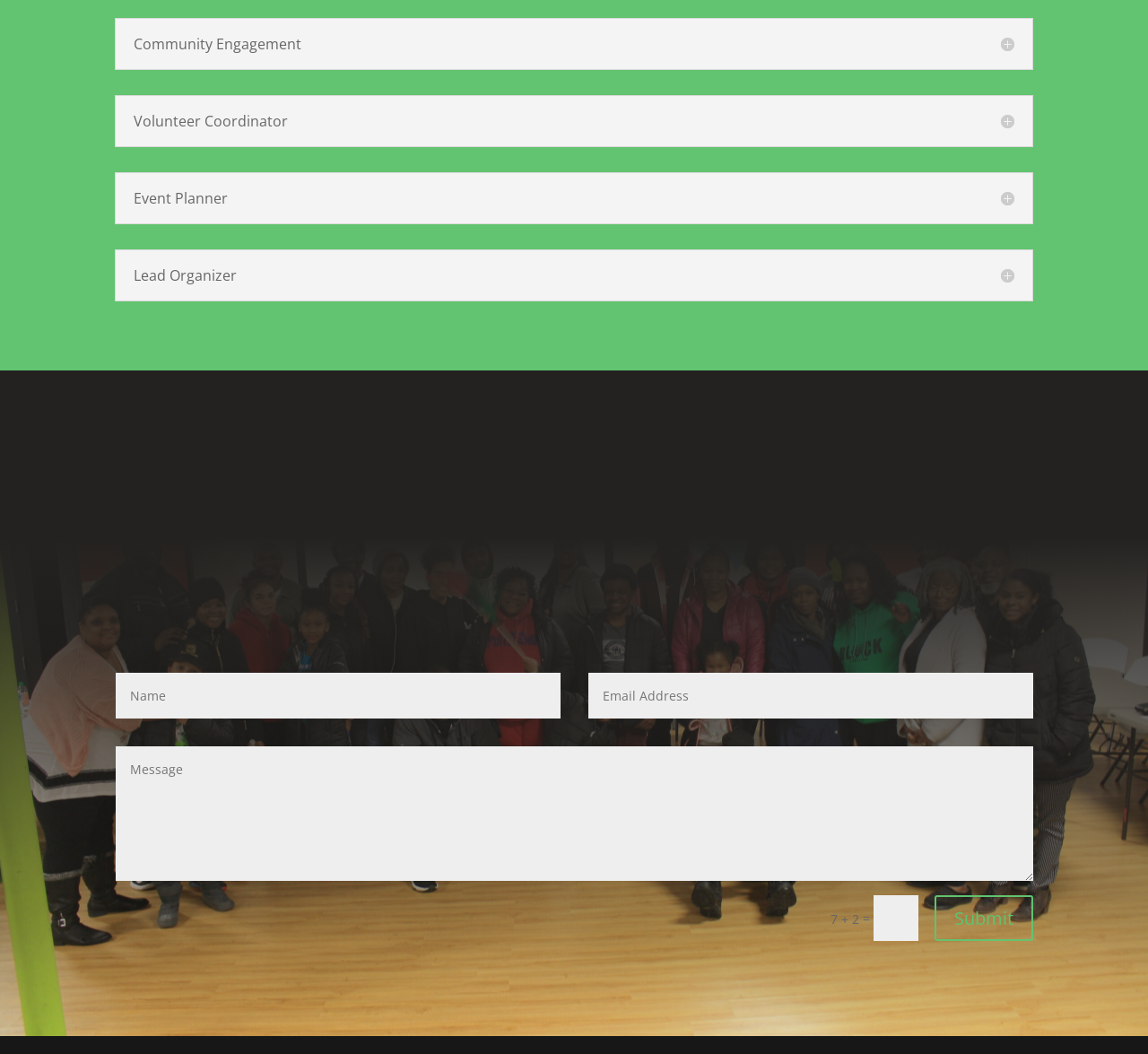Determine the bounding box coordinates of the region I should click to achieve the following instruction: "visit sitemap". Ensure the bounding box coordinates are four float numbers between 0 and 1, i.e., [left, top, right, bottom].

None